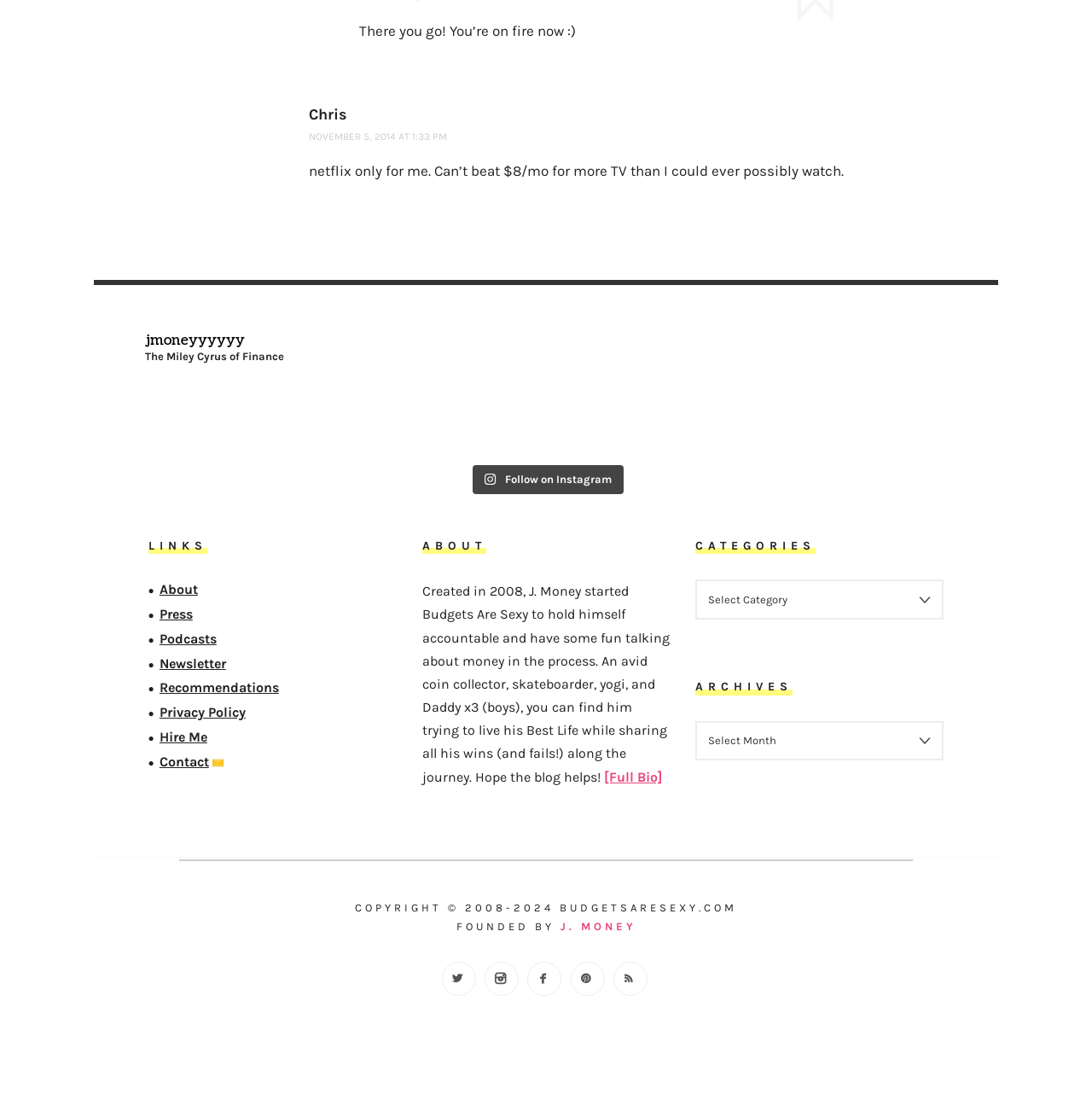Bounding box coordinates are specified in the format (top-left x, top-left y, bottom-right x, bottom-right y). All values are floating point numbers bounded between 0 and 1. Please provide the bounding box coordinate of the region this sentence describes: J. Money

[0.513, 0.832, 0.582, 0.844]